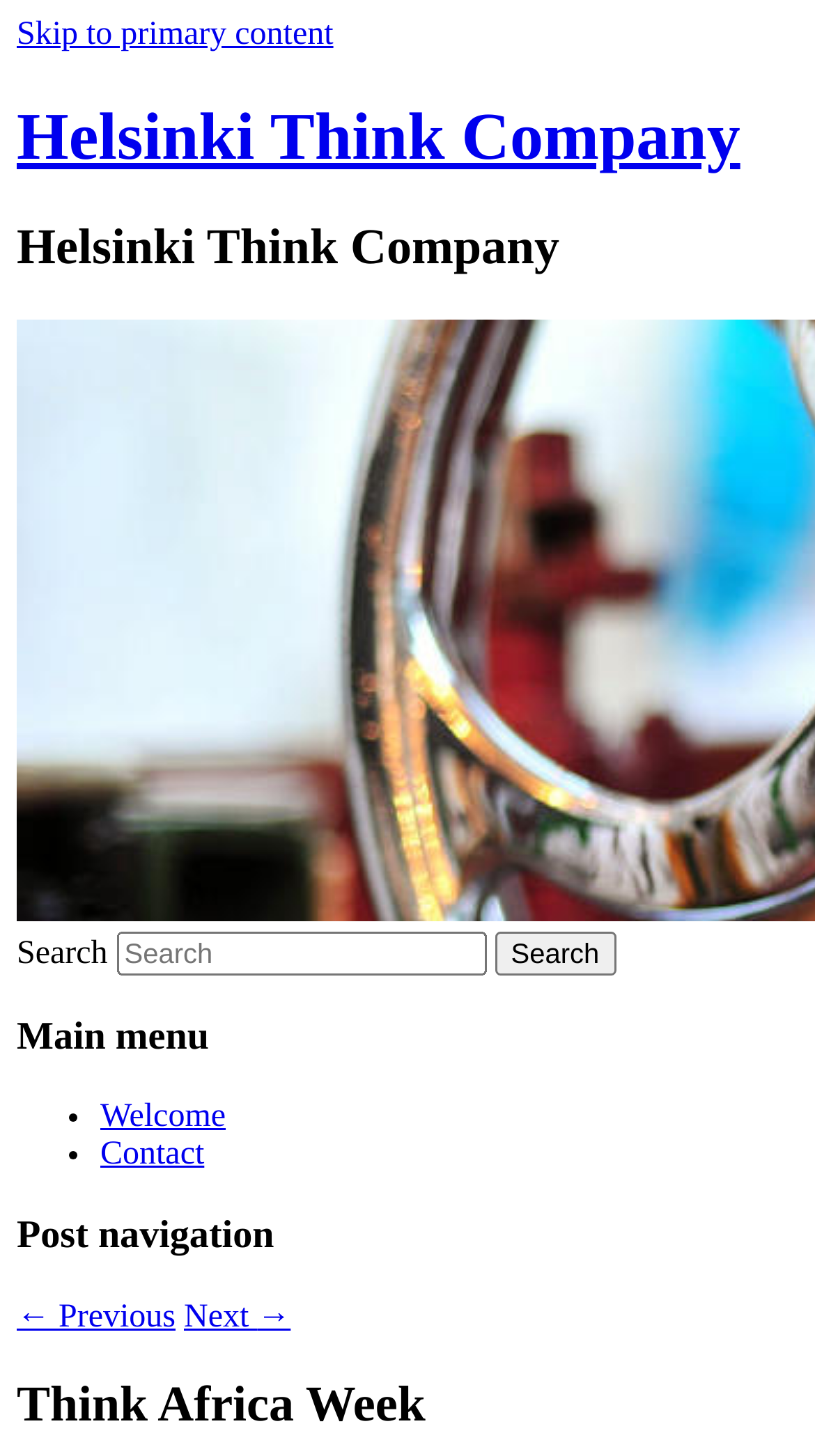Answer briefly with one word or phrase:
How many headings are there on the page?

5